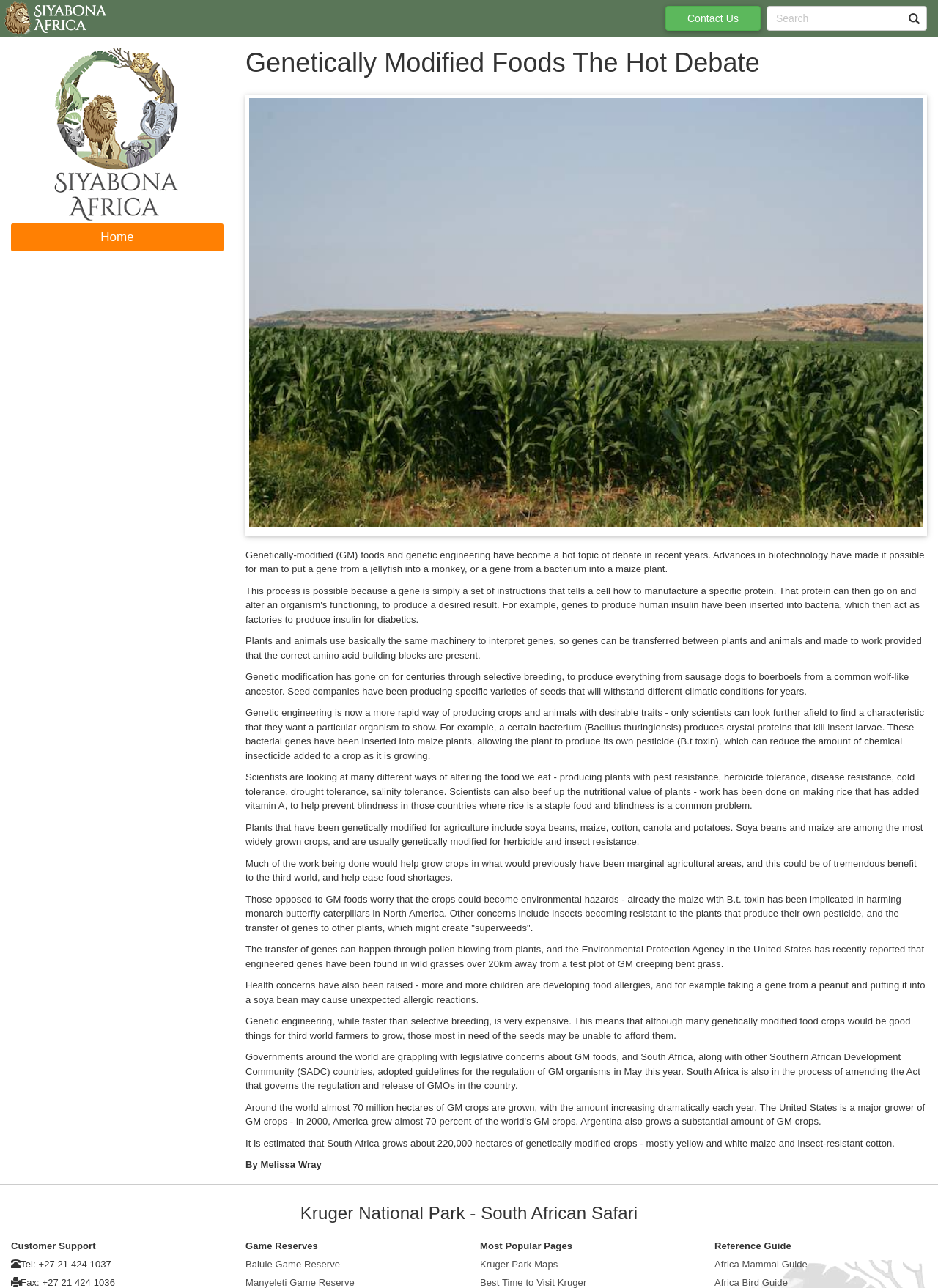Please reply with a single word or brief phrase to the question: 
What is the estimated area of genetically modified crops grown in South Africa?

220,000 hectares